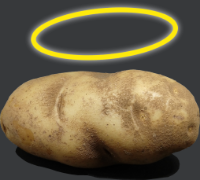What is the theme of the webpage?
Identify the answer in the screenshot and reply with a single word or phrase.

Halloween